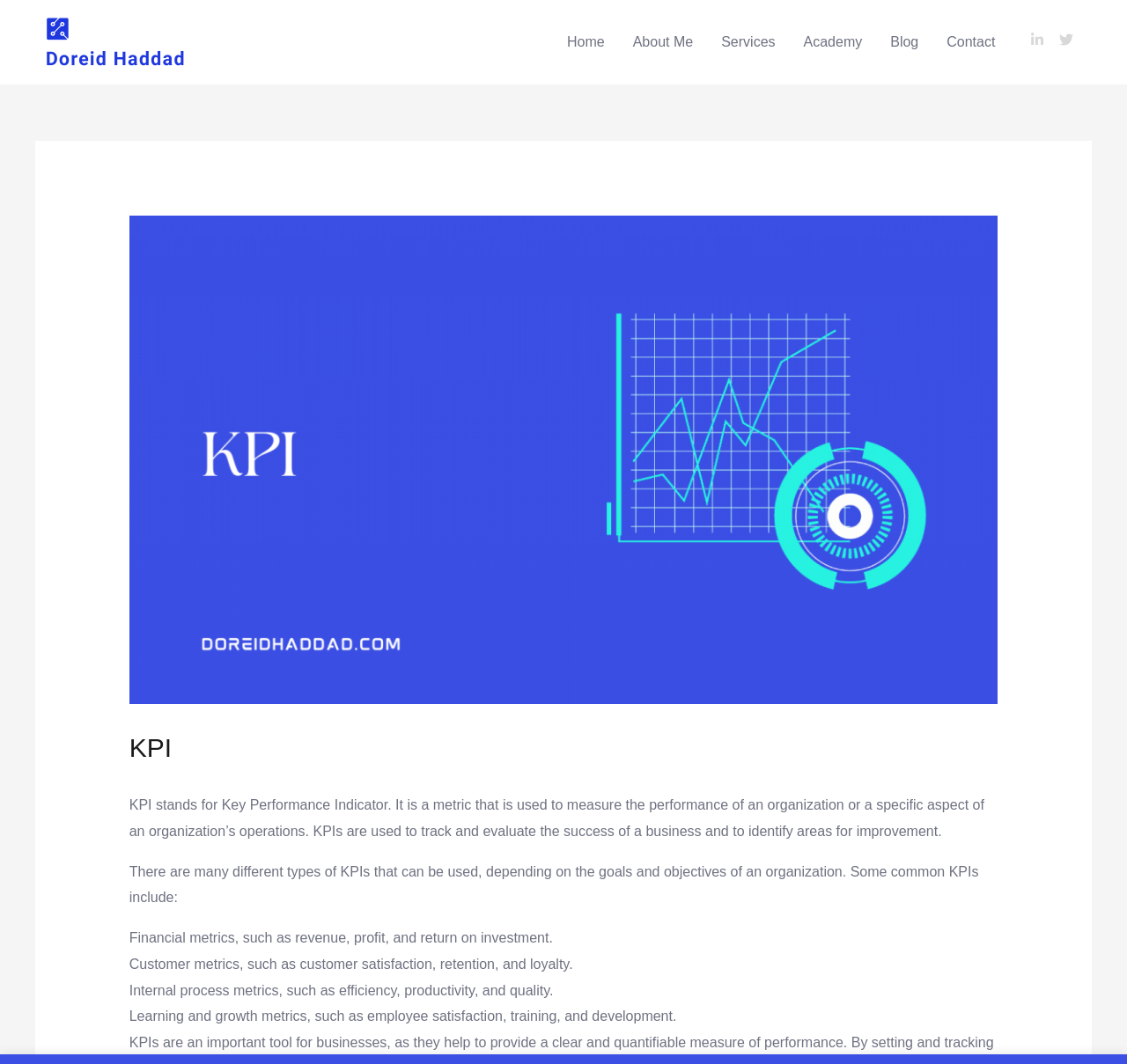Show me the bounding box coordinates of the clickable region to achieve the task as per the instruction: "check linkedin profile".

[0.914, 0.03, 0.94, 0.044]